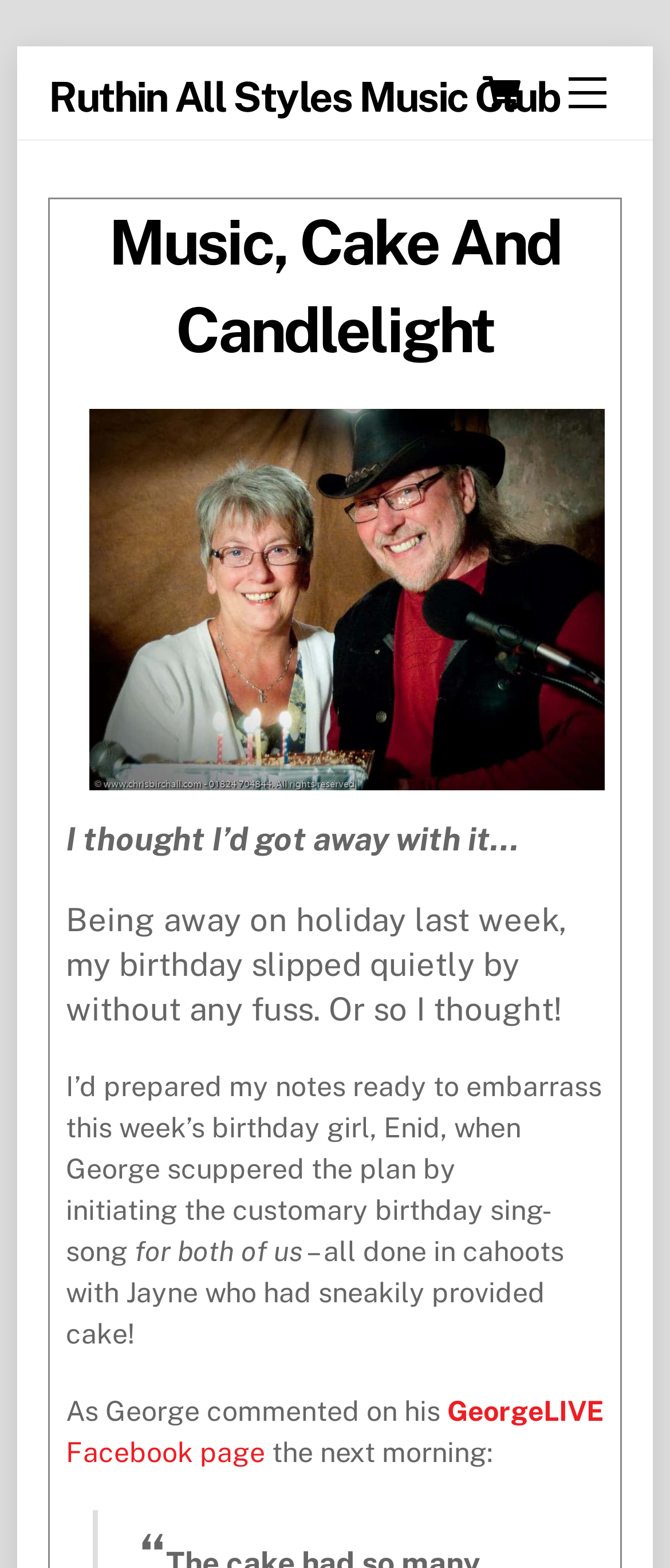What is the main heading displayed on the webpage? Please provide the text.

Music, Cake And Candlelight